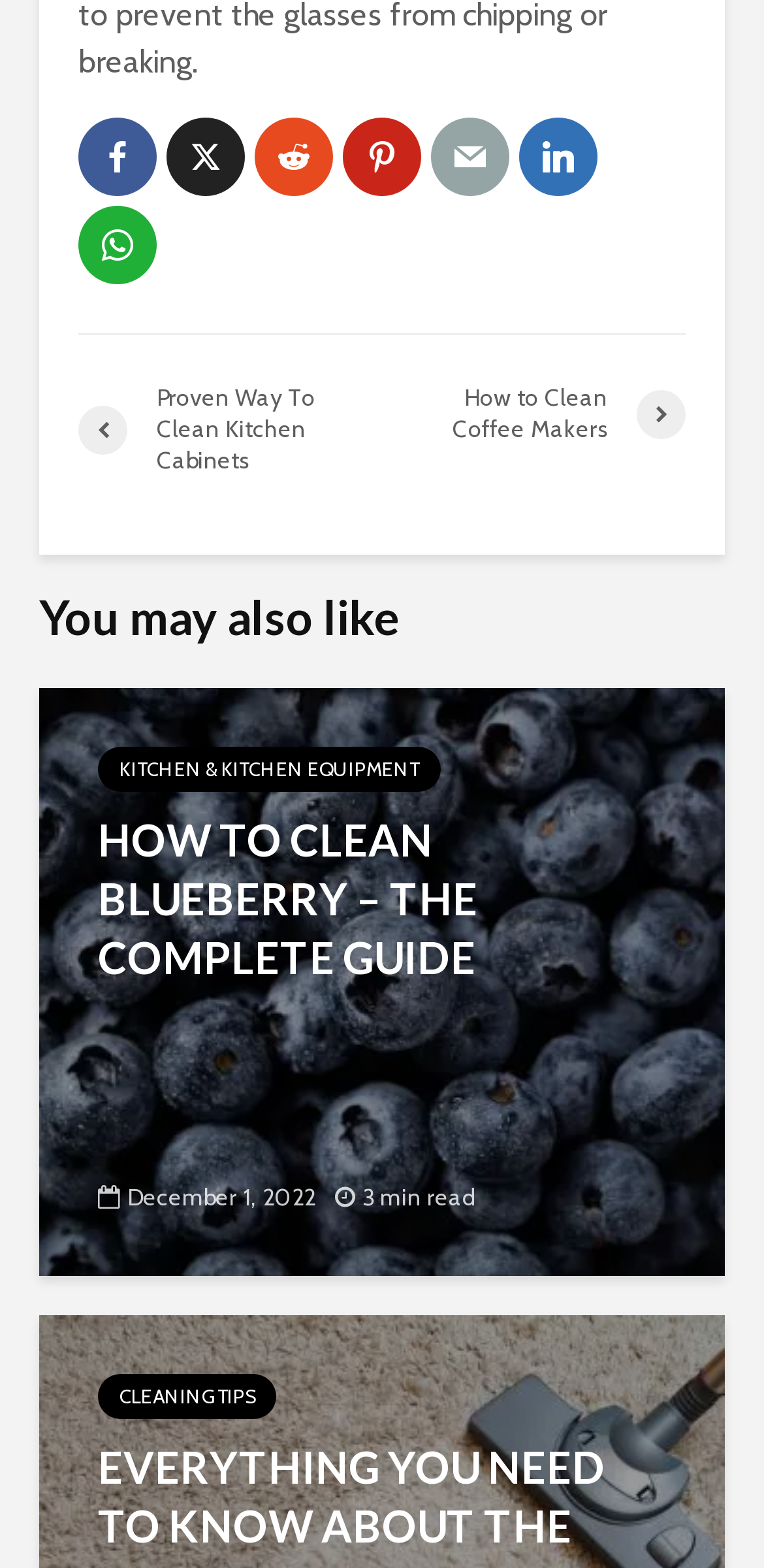Identify the bounding box for the UI element described as: "Cleaning Tips". The coordinates should be four float numbers between 0 and 1, i.e., [left, top, right, bottom].

[0.128, 0.877, 0.362, 0.905]